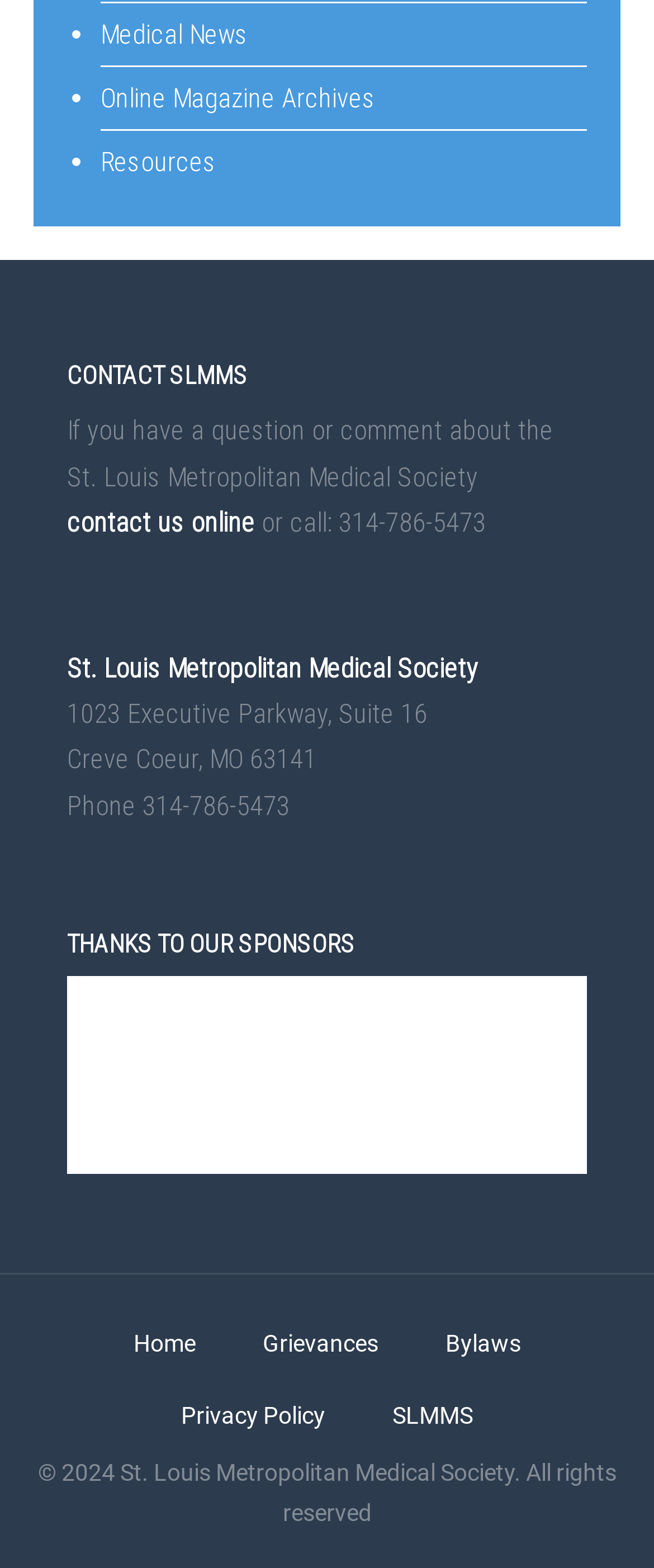Please provide a detailed answer to the question below based on the screenshot: 
What is the name of the medical society?

I found the answer by looking at the link with the text 'St. Louis Metropolitan Medical Society' which is located at [0.103, 0.416, 0.731, 0.436] and is a link type element.